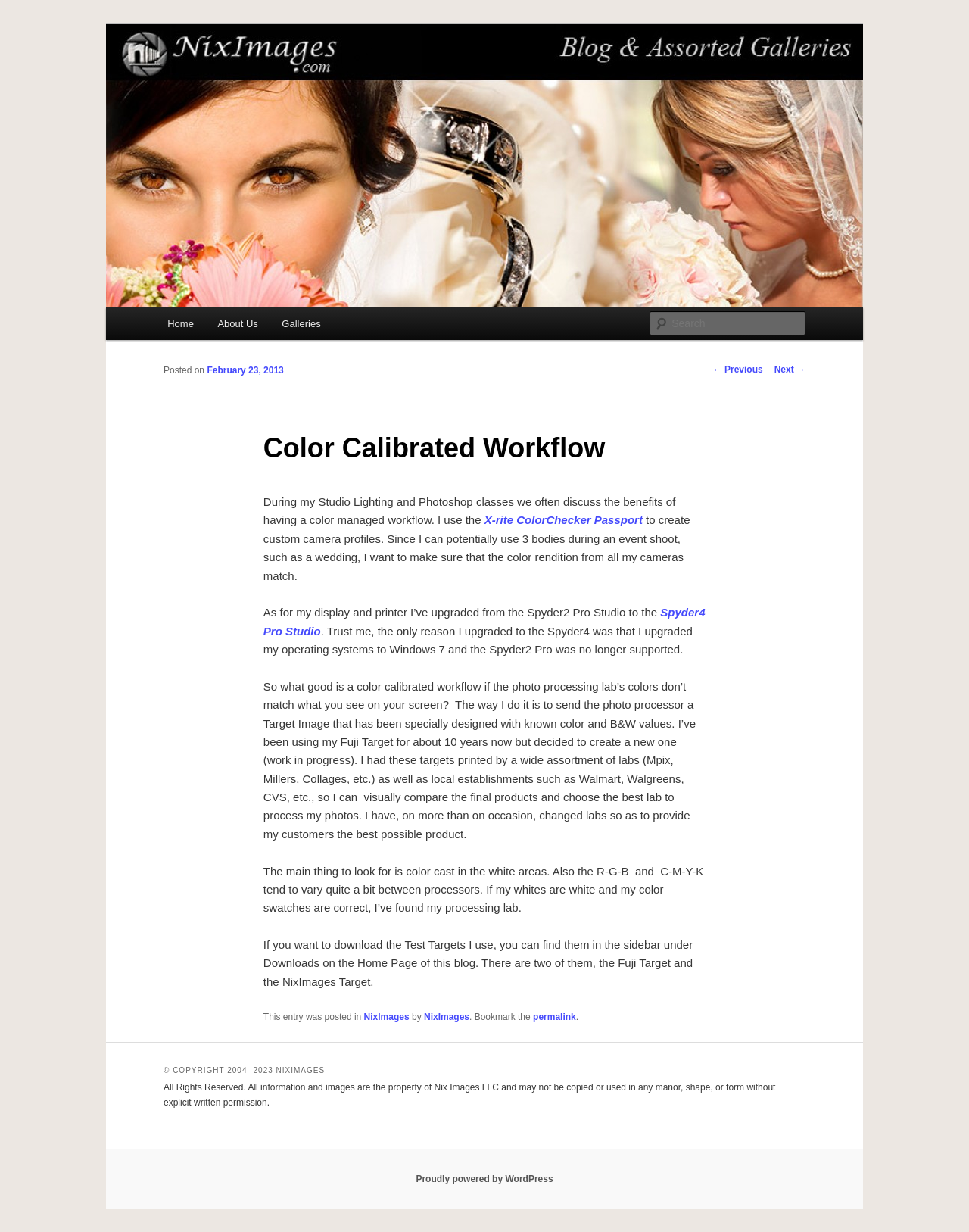Show the bounding box coordinates for the element that needs to be clicked to execute the following instruction: "Go to home page". Provide the coordinates in the form of four float numbers between 0 and 1, i.e., [left, top, right, bottom].

[0.16, 0.25, 0.212, 0.276]